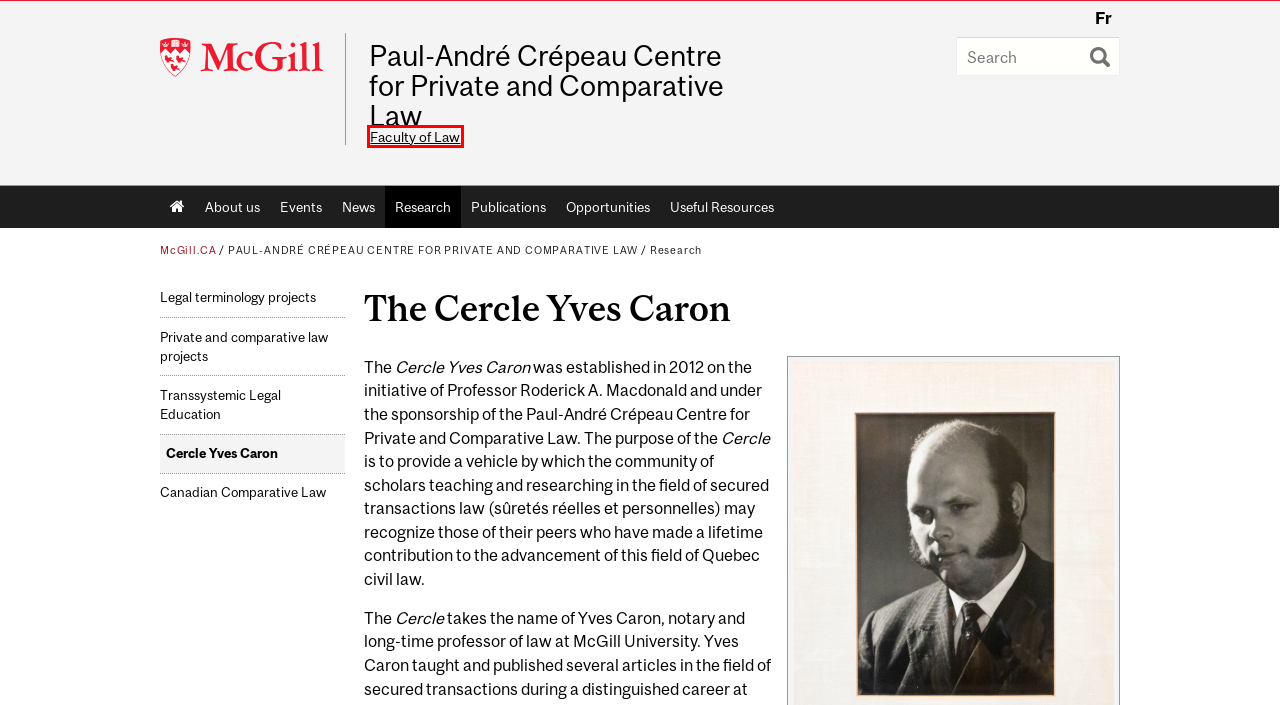Look at the screenshot of a webpage where a red bounding box surrounds a UI element. Your task is to select the best-matching webpage description for the new webpage after you click the element within the bounding box. The available options are:
A. Cookie Notice | McGill University
B. Career Development Office - McGill University
C. Centre for Human Rights & Legal Pluralism - McGill University
D. Faculty of Law - McGill University
E. Institute of Air & Space Law - McGill University
F. Paul-André Crépeau Centre for Private and Comparative Law - McGill University
G. McGill University
H. Digital accessibility at McGill University | McGill University

D